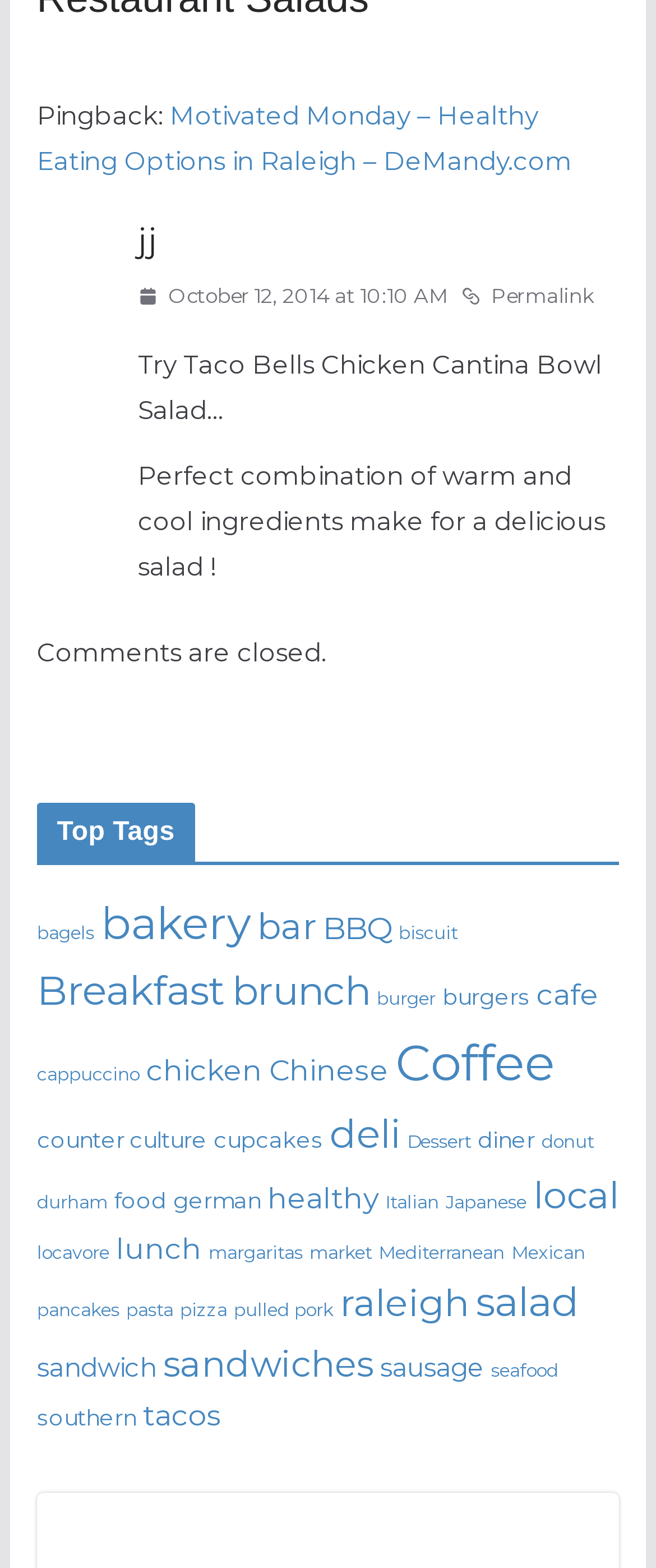Given the element description "Breakfast", identify the bounding box of the corresponding UI element.

[0.056, 0.617, 0.343, 0.648]